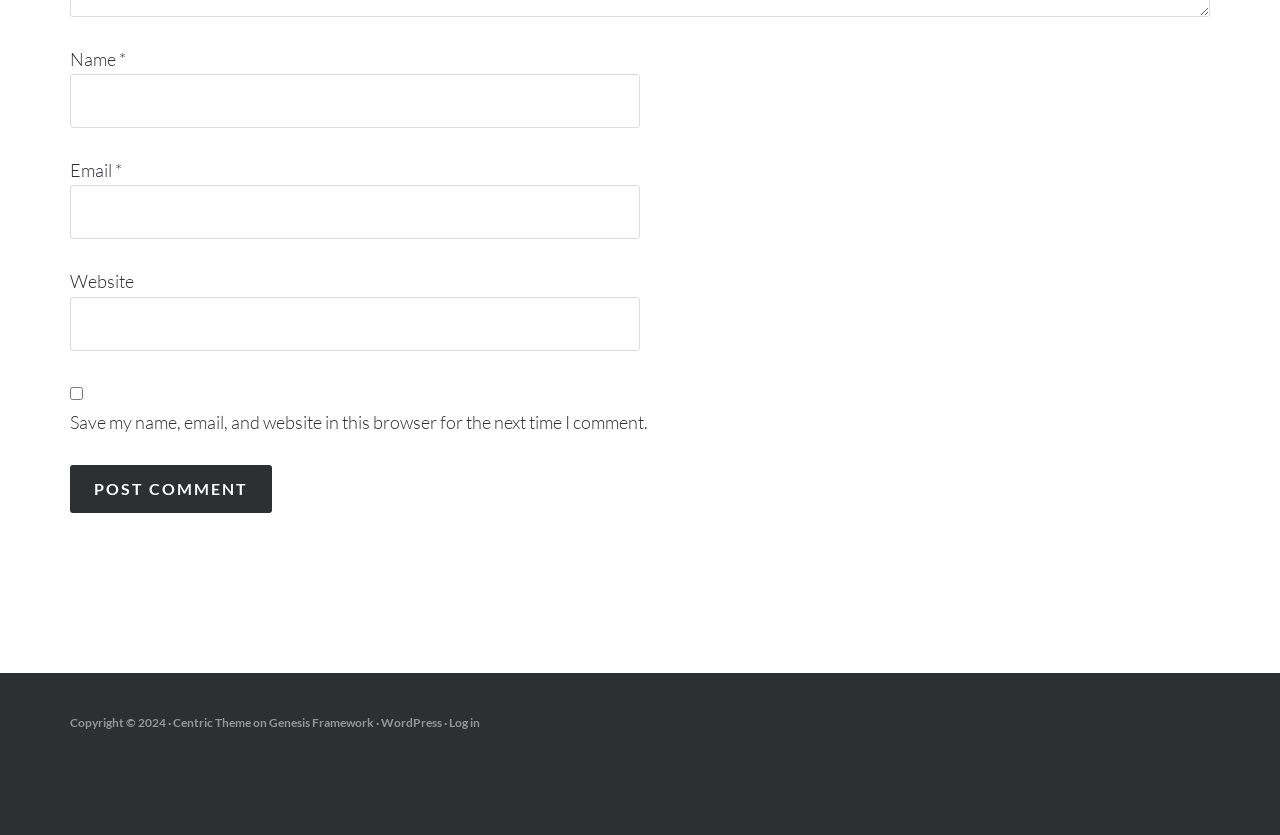Provide the bounding box coordinates of the HTML element this sentence describes: "parent_node: Name * name="author"". The bounding box coordinates consist of four float numbers between 0 and 1, i.e., [left, top, right, bottom].

[0.055, 0.089, 0.5, 0.153]